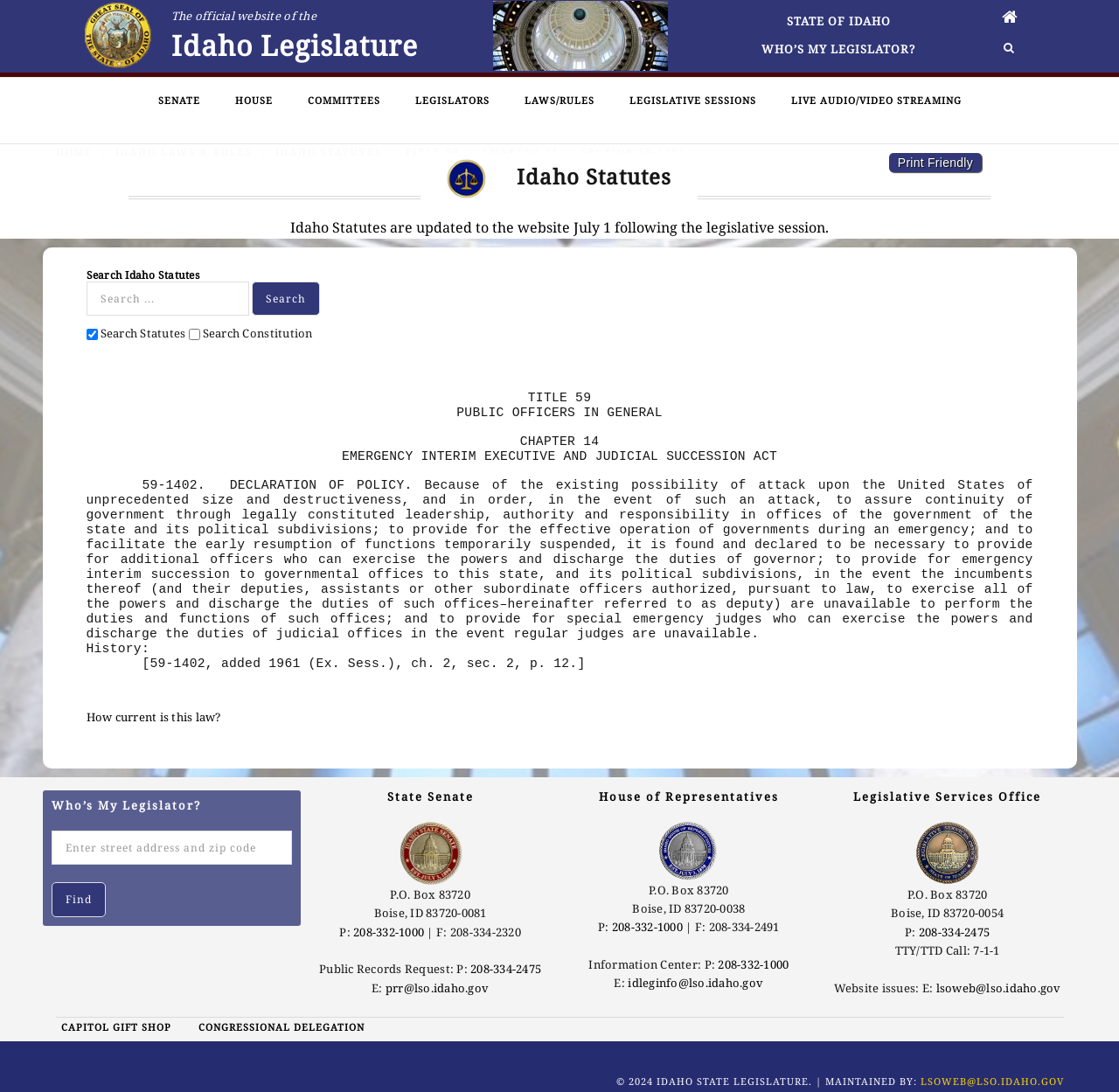Please specify the bounding box coordinates of the element that should be clicked to execute the given instruction: 'Find your legislator'. Ensure the coordinates are four float numbers between 0 and 1, expressed as [left, top, right, bottom].

[0.046, 0.732, 0.261, 0.743]